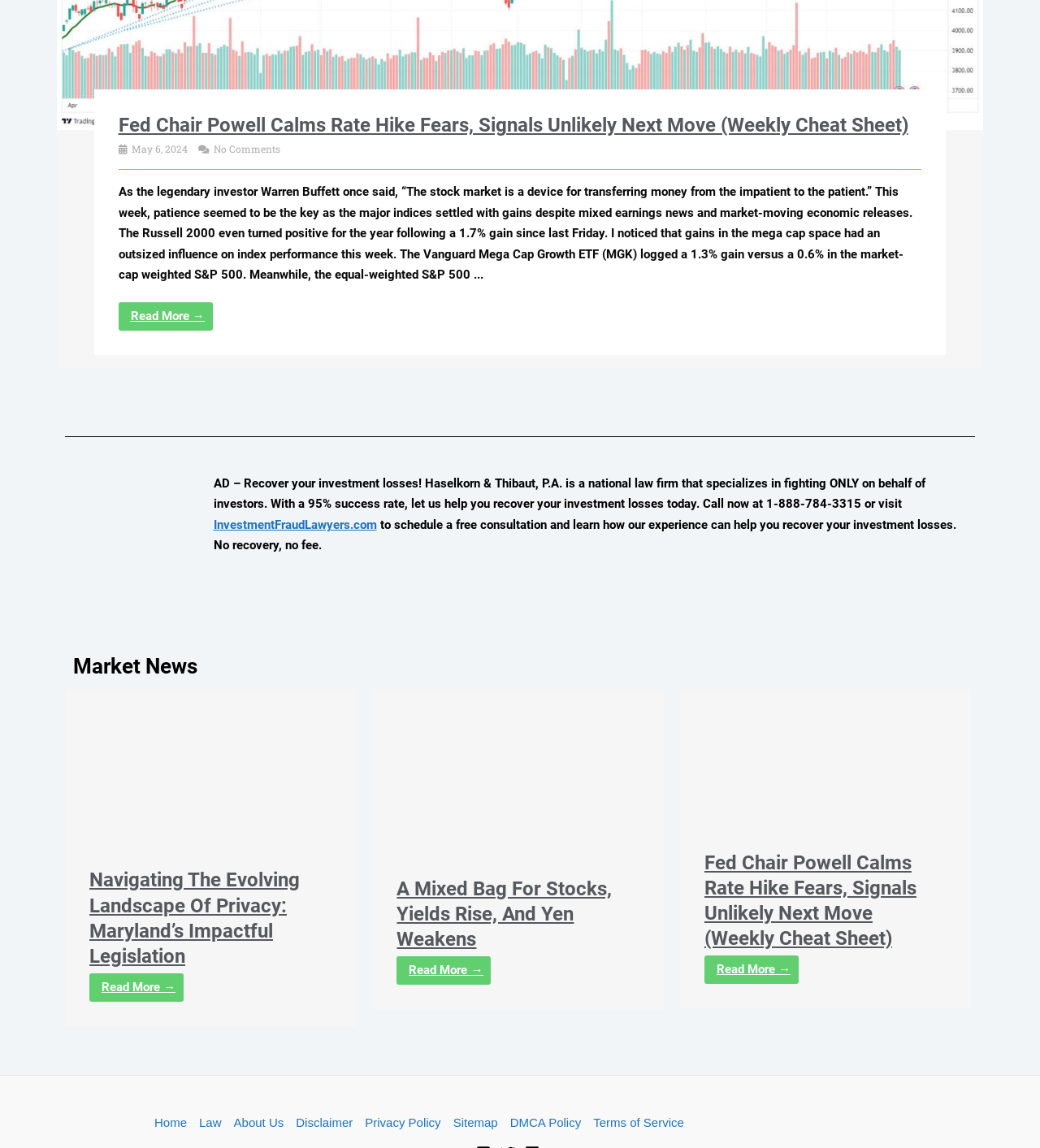Please determine the bounding box coordinates of the element's region to click for the following instruction: "Click on BRONCOS 365".

None